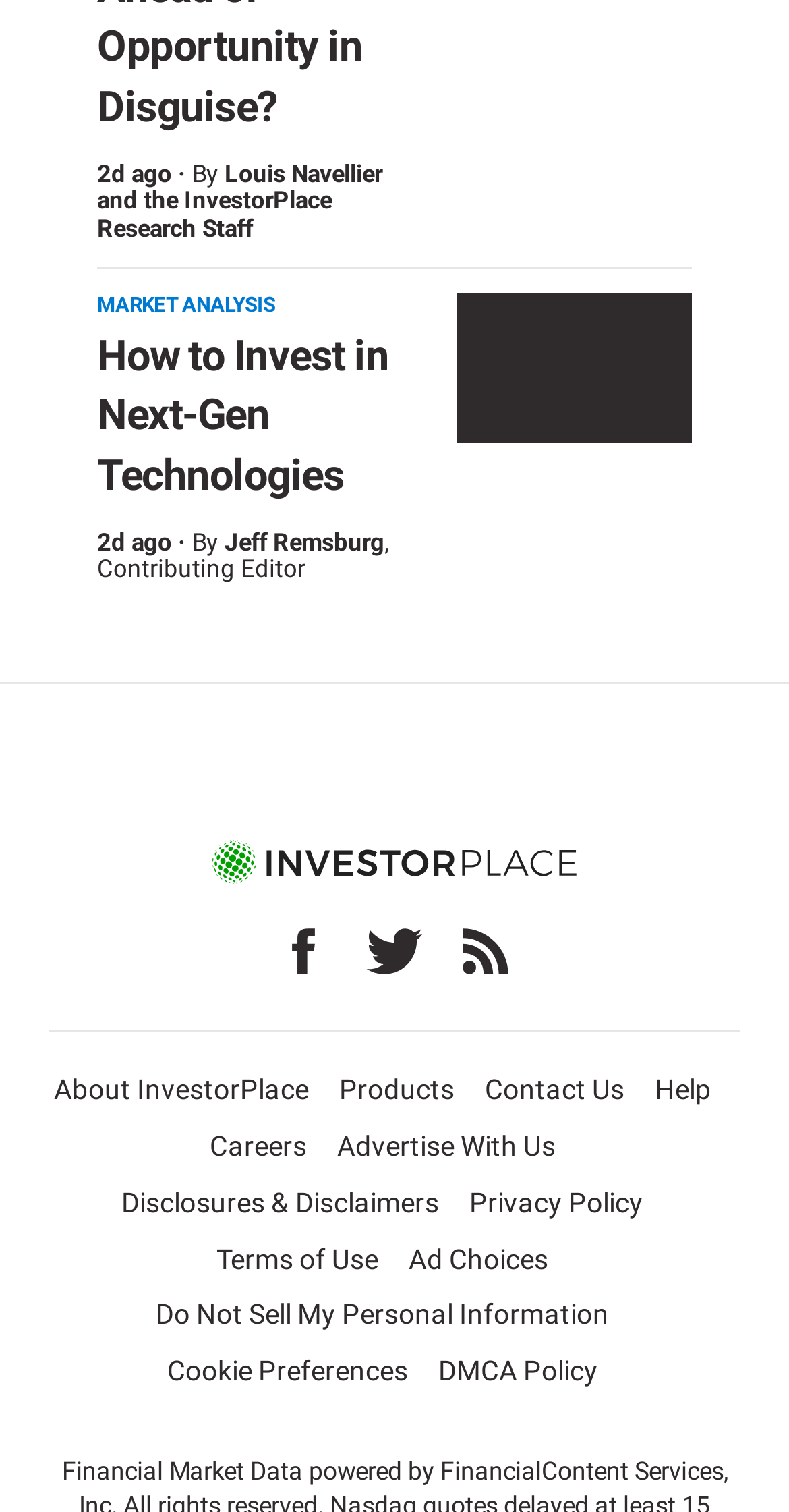Find the bounding box coordinates for the element that must be clicked to complete the instruction: "Read more about How to Invest in Next-Gen Technologies". The coordinates should be four float numbers between 0 and 1, indicated as [left, top, right, bottom].

[0.579, 0.194, 0.877, 0.294]